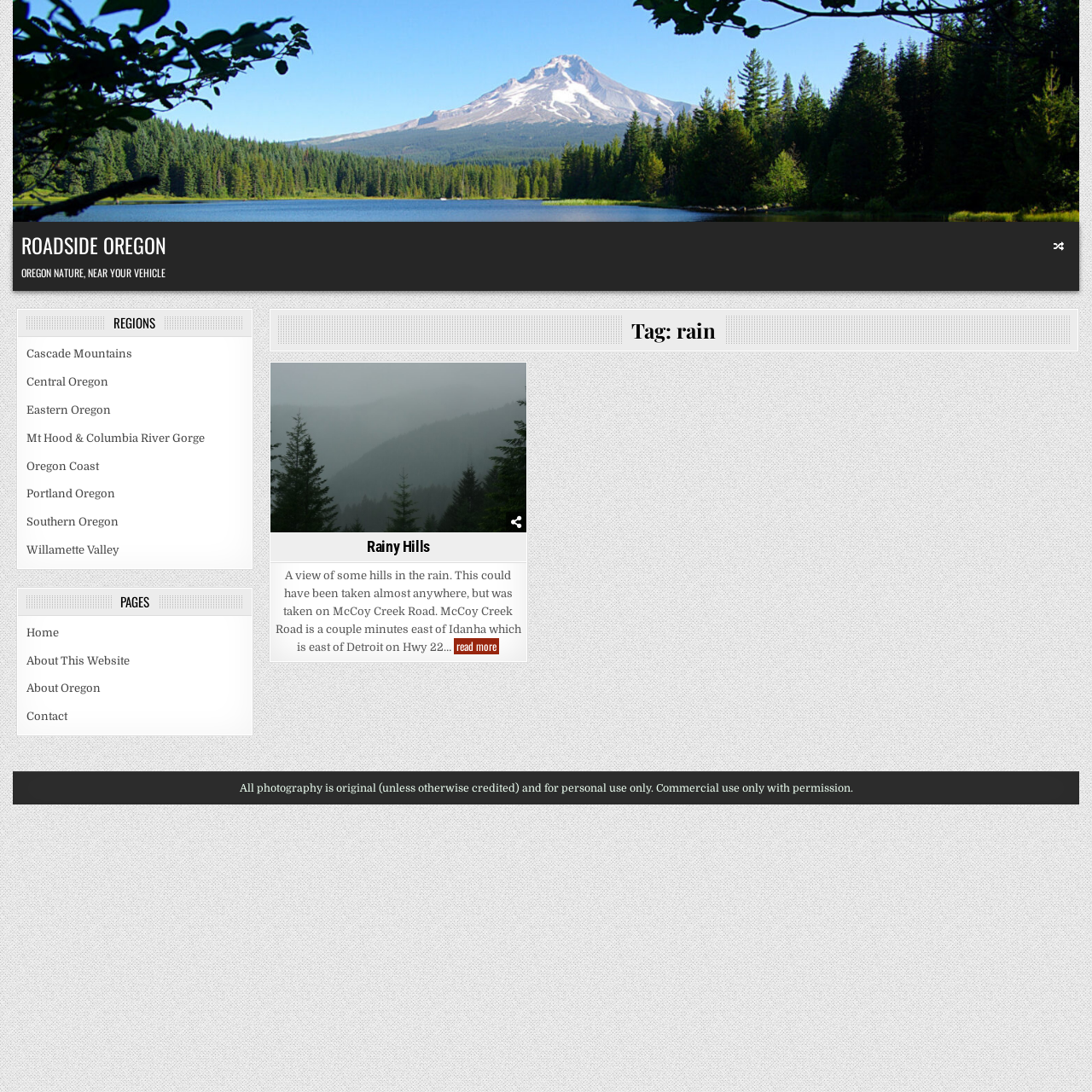What is the restriction on using the photography on this website?
Please provide an in-depth and detailed response to the question.

I found the text 'All photography is original (unless otherwise credited) and for personal use only. Commercial use only with permission.' at the bottom of the webpage, which indicates that the photography on this website is restricted to personal use only.